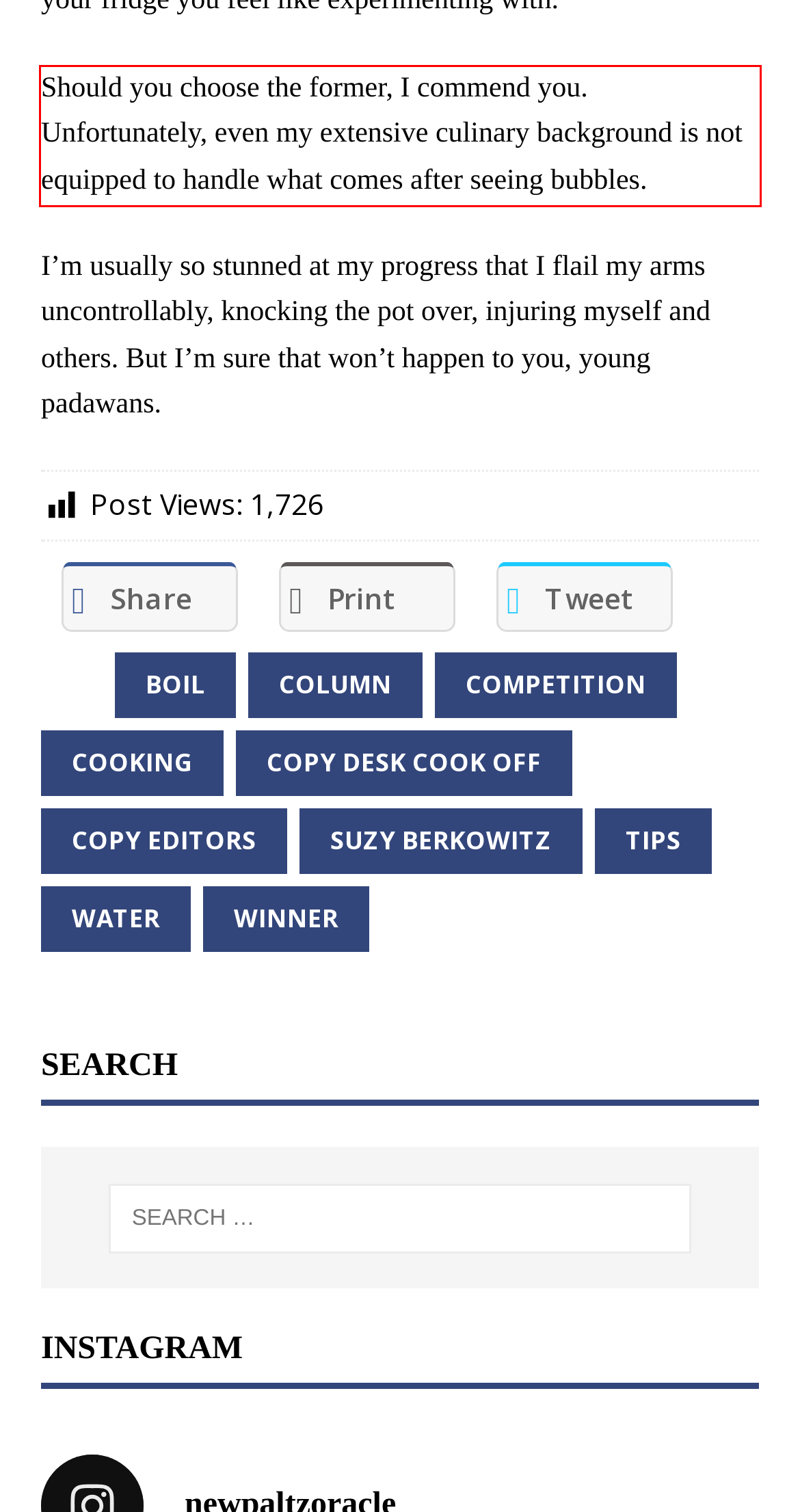Given a screenshot of a webpage, locate the red bounding box and extract the text it encloses.

Should you choose the former, I commend you. Unfortunately, even my extensive culinary background is not equipped to handle what comes after seeing bubbles.